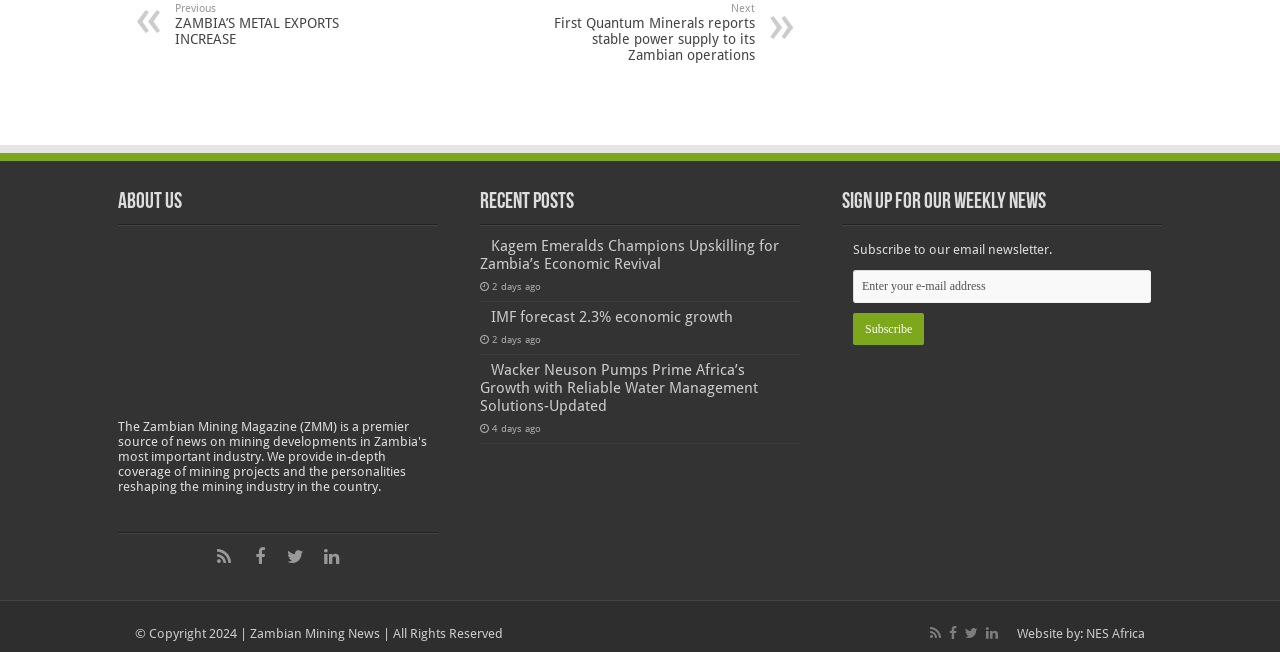Show the bounding box coordinates of the element that should be clicked to complete the task: "Click on the 'Previous' link".

[0.137, 0.003, 0.297, 0.072]